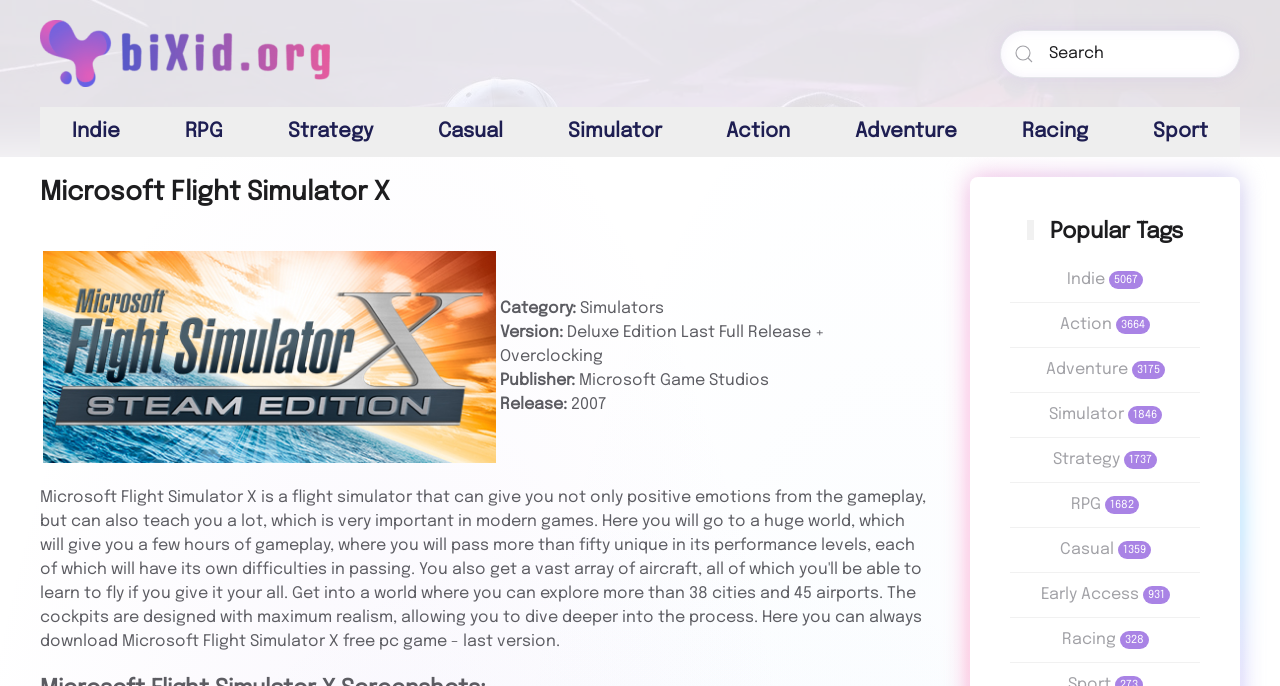Can you determine the bounding box coordinates of the area that needs to be clicked to fulfill the following instruction: "Click the link to monitor the Muscatine County Positive COVID chart"?

None